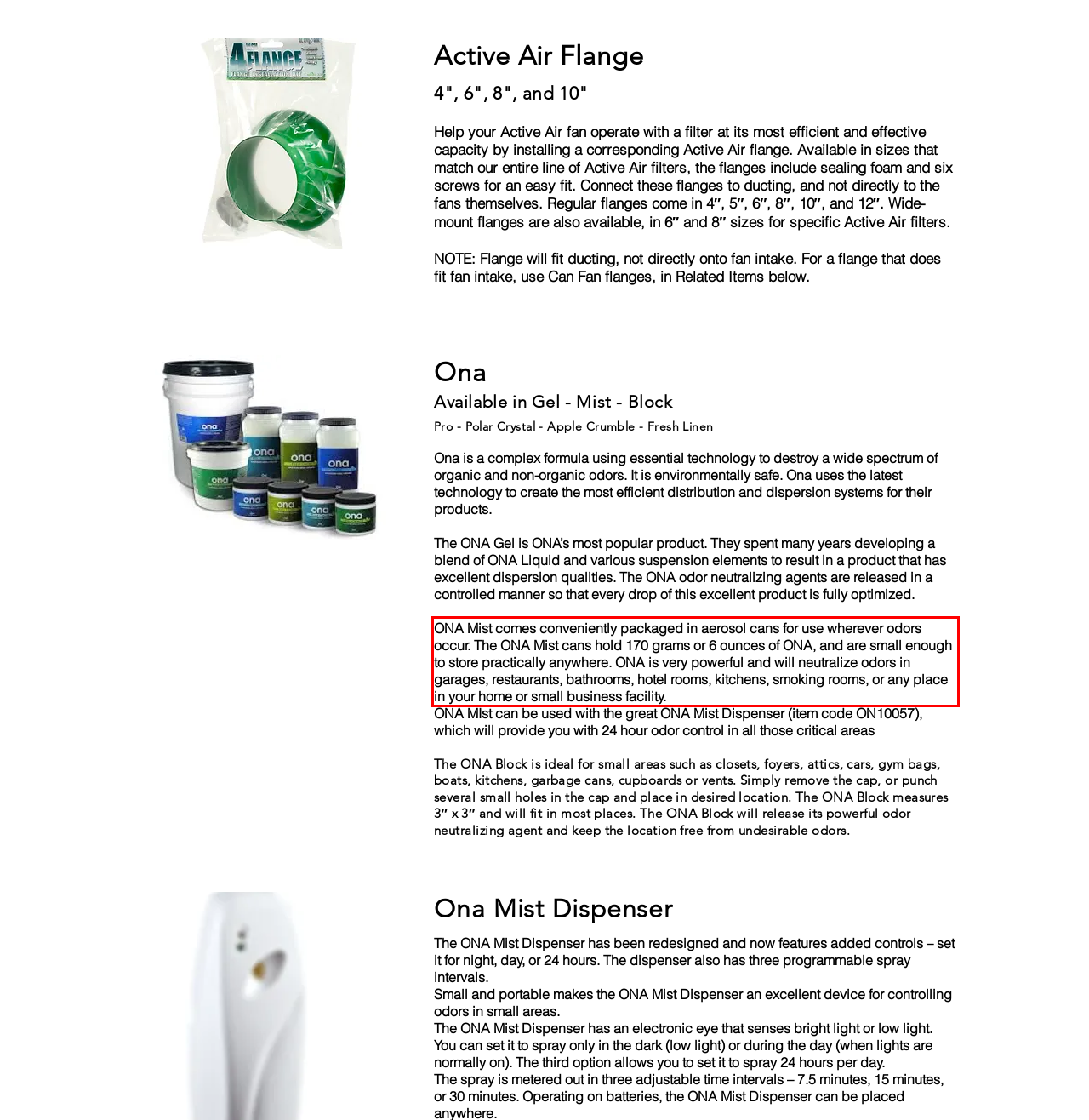Given a webpage screenshot, identify the text inside the red bounding box using OCR and extract it.

ONA Mist comes conveniently packaged in aerosol cans for use wherever odors occur. The ONA Mist cans hold 170 grams or 6 ounces of ONA, and are small enough to store practically anywhere. ONA is very powerful and will neutralize odors in garages, restaurants, bathrooms, hotel rooms, kitchens, smoking rooms, or any place in your home or small business facility.